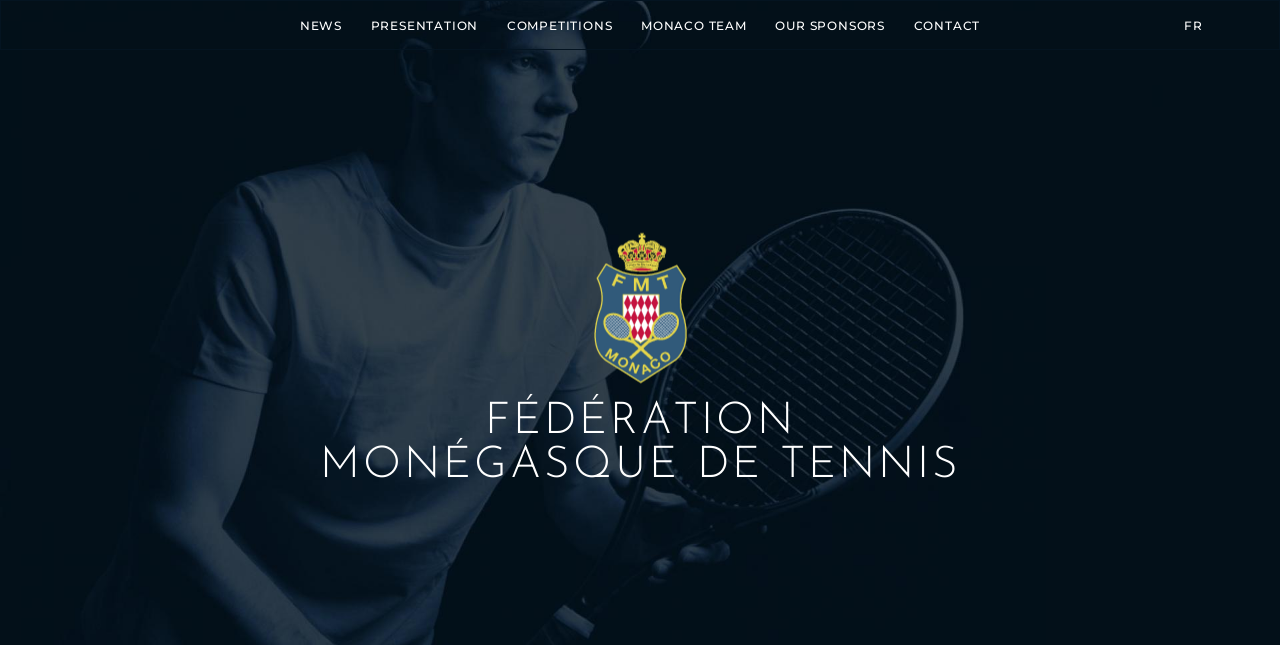Give a detailed account of the webpage, highlighting key information.

The webpage is about the Fédération Monégasque de Tennis, the Monaco Tennis Federation. At the top, there is a prominent link to the federation's homepage, followed by a navigation menu with links to "NEWS", "PRESENTATION", "COMPETITIONS", "MONACO TEAM", "OUR SPONSORS", and "CONTACT". 

Below the navigation menu, there is a brief introduction to the federation, "The F.M.T. through...". To the right of the introduction, there are links to "The History", "Affiliated Clubs", and "The management" of the federation.

Further down, there are sections dedicated to different types of competitions. The first section is labeled "European" and features a link to "The Games of the Small States of Europe" and "The Mediterranean Games". The next section is labeled "International" and has a link to "The Davis Cup". 

Below these sections, there is a section about "Tennis Europe Junior Masters" with links to specific years, 2021, 2022, and 2023. 

The "MONACO TEAM" section features links to individual players, including "VACHEROT Valentin", "CATARINA Lucas", "NYS Hugo", and "ARNEODO Romain", who are part of the Davis Cup team. There are also sections for "Juniors" and "Technical Staff".

At the bottom of the page, there are links to "OUR SPONSORS" and "CONTACT". In the bottom right corner, there is a link to switch the language to French, "FR". 

On the right side of the page, there is an image with an alternative text "ALT_LOGO", and a large heading that reads "FÉDÉRATION MONÉGASQUE DE TENNIS".